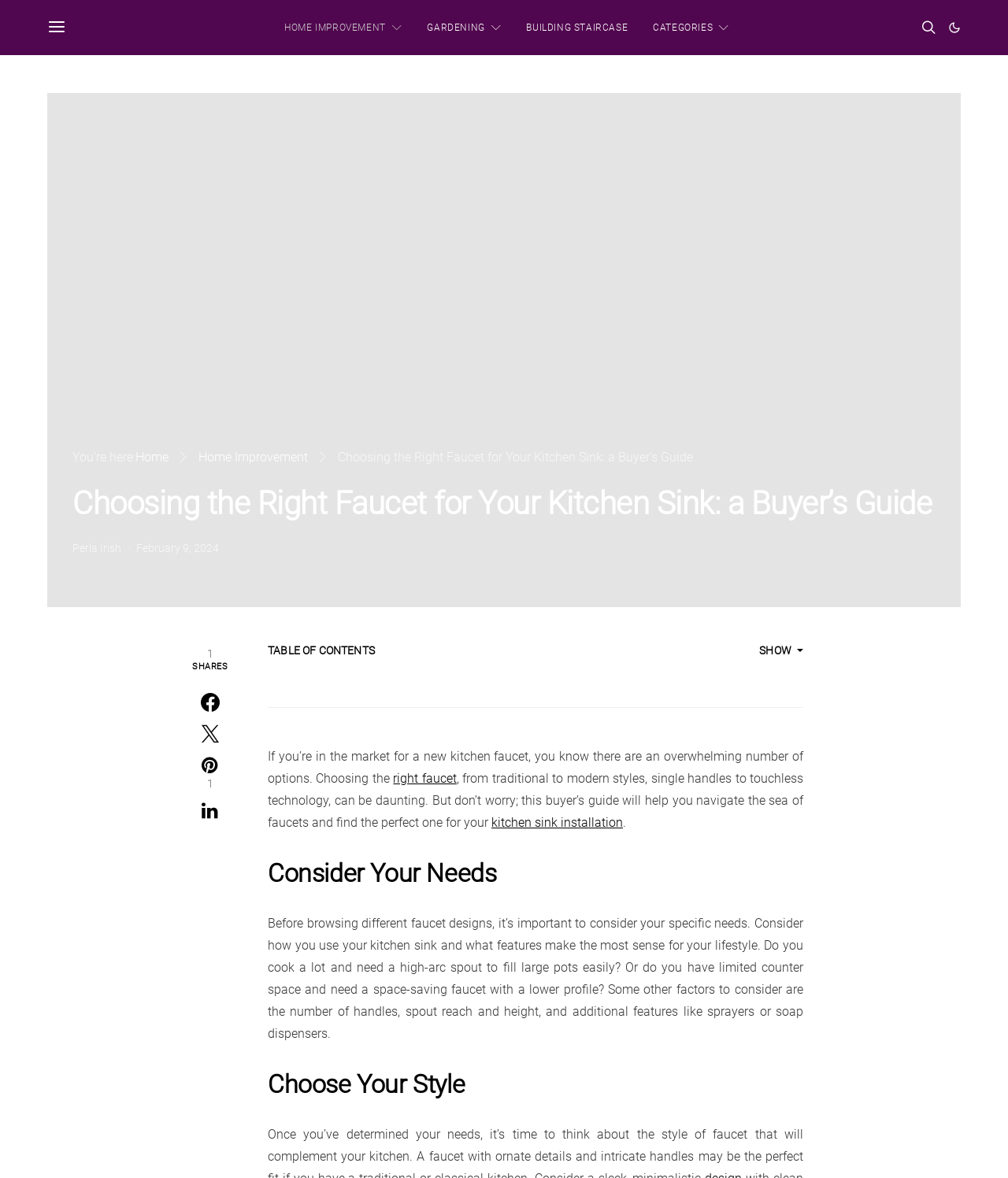Please find the bounding box coordinates of the element that needs to be clicked to perform the following instruction: "Click the 'CATEGORIES' link". The bounding box coordinates should be four float numbers between 0 and 1, represented as [left, top, right, bottom].

[0.648, 0.0, 0.723, 0.047]